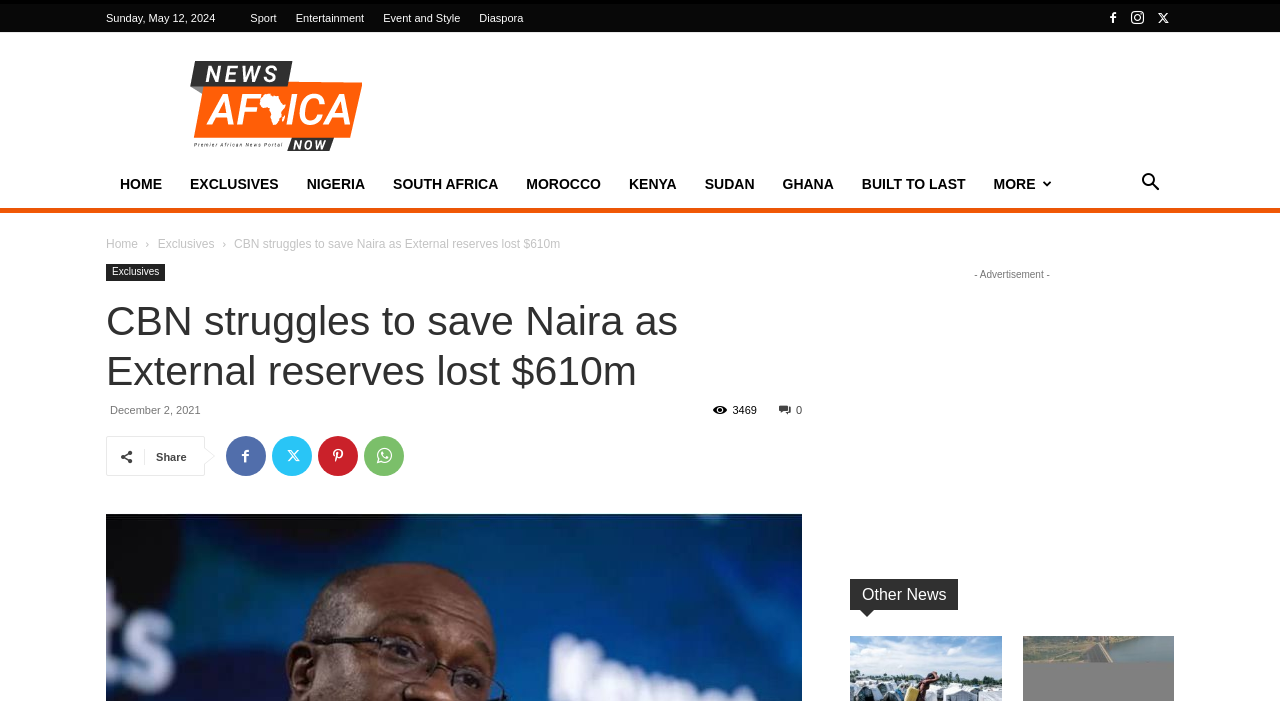Please reply with a single word or brief phrase to the question: 
What is the title of the article?

CBN struggles to save Naira as External reserves lost $610m